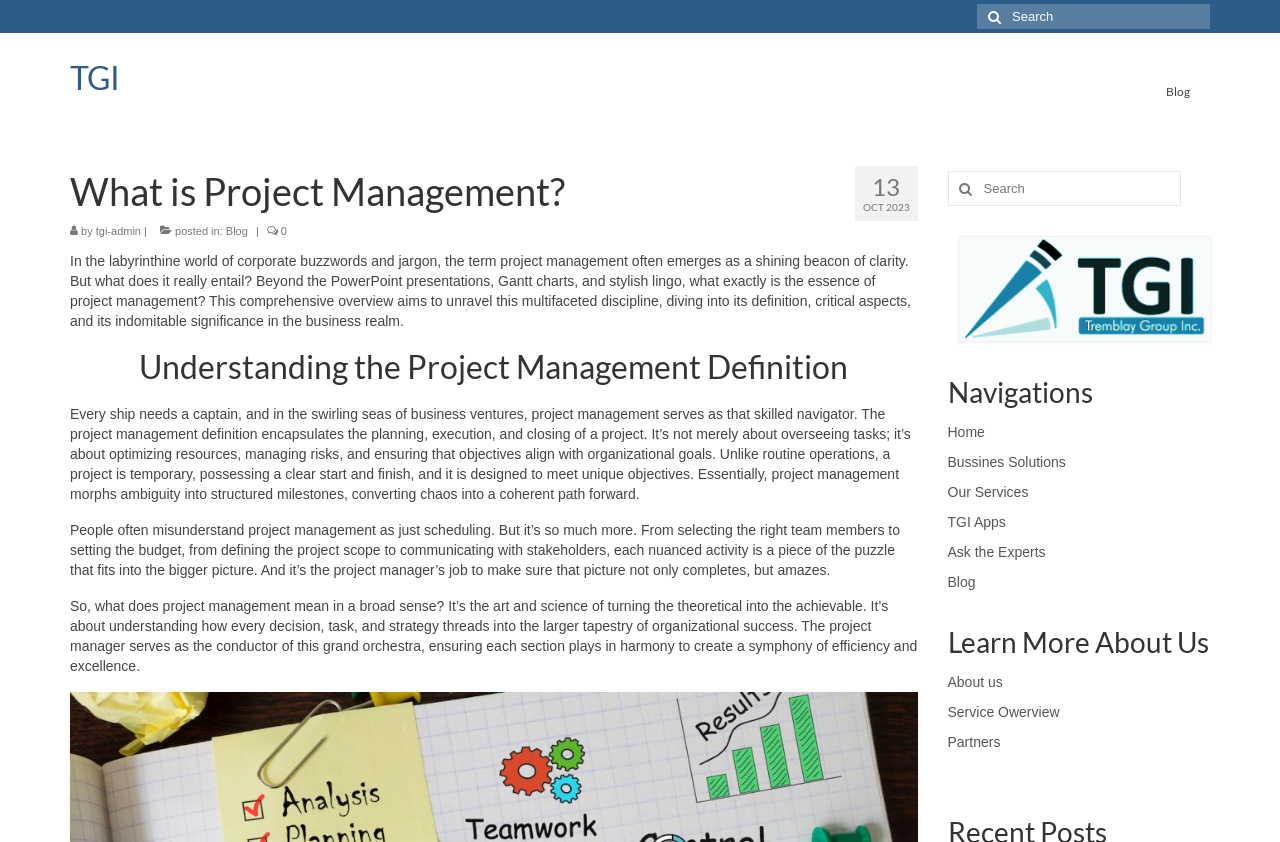Identify and generate the primary title of the webpage.

What is Project Management?